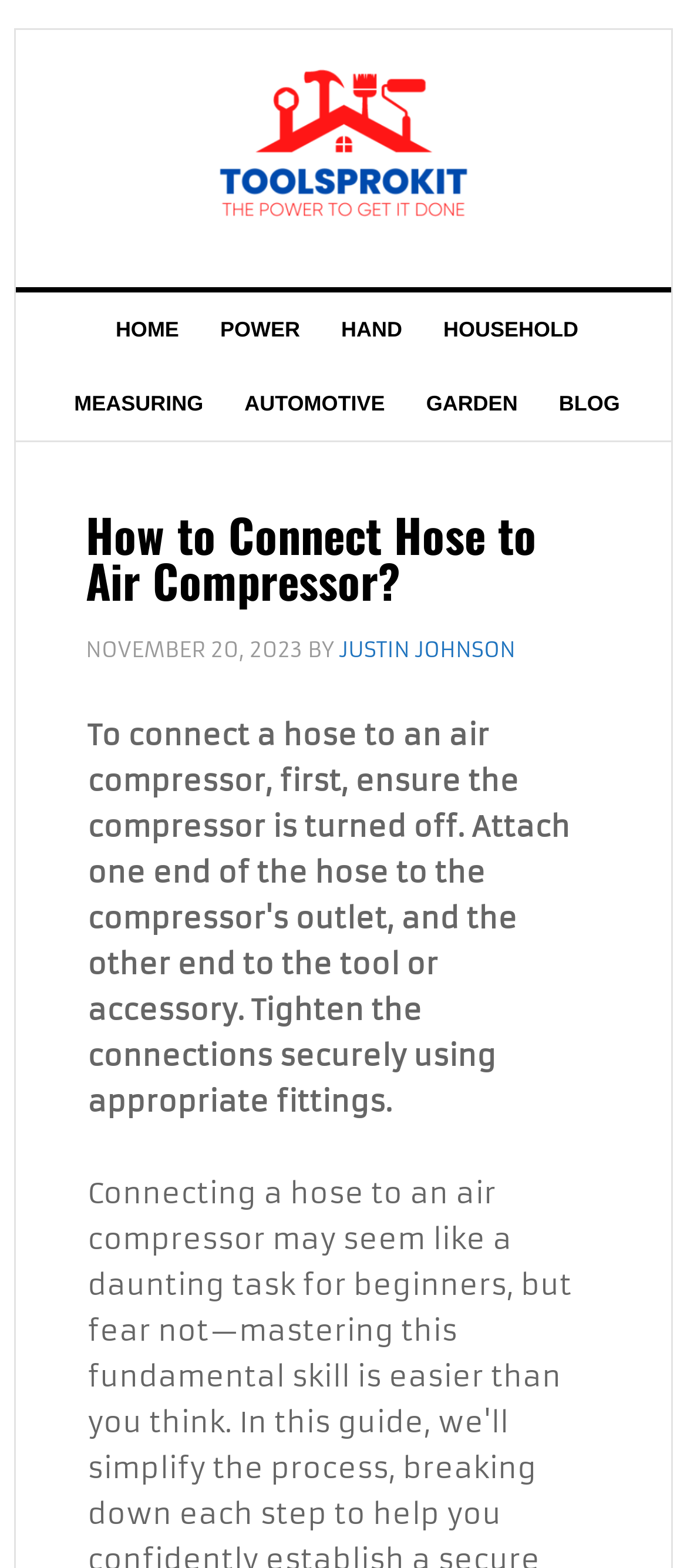How many navigation links are there?
Using the screenshot, give a one-word or short phrase answer.

9